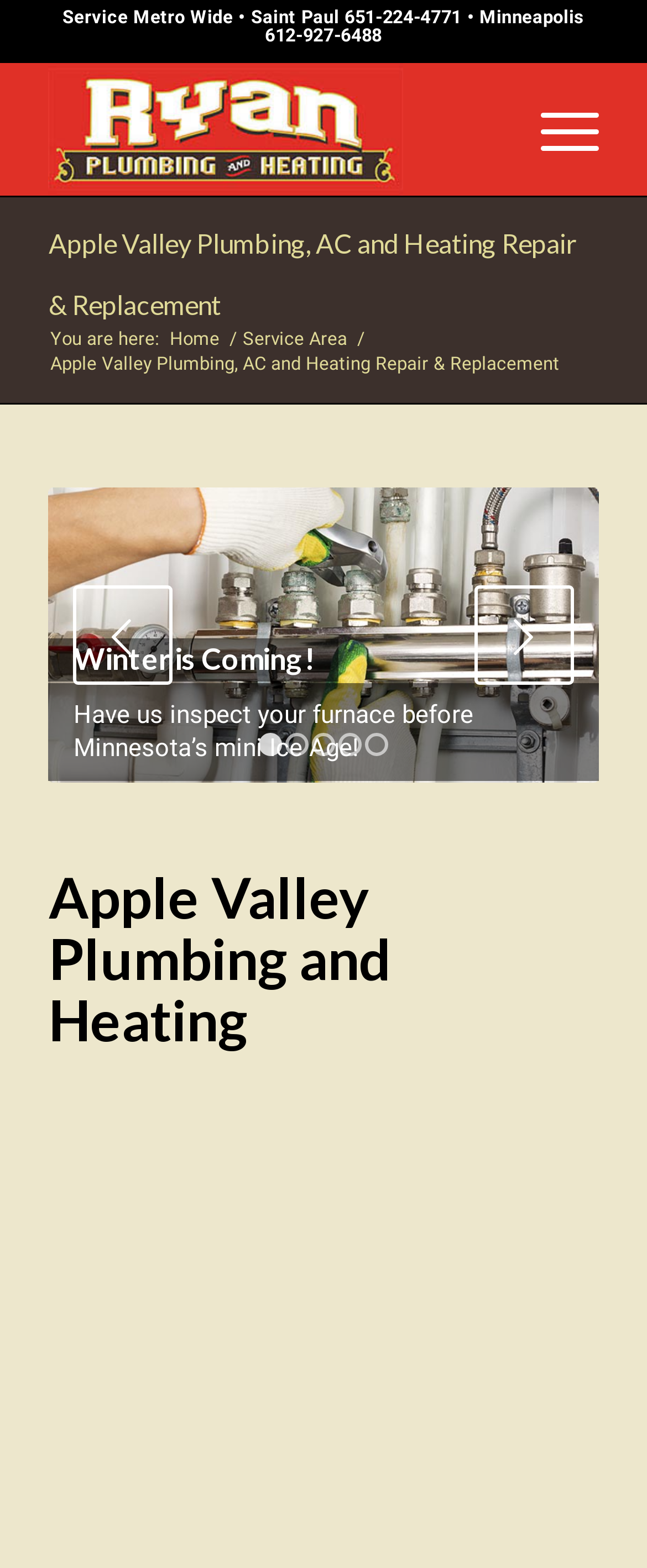Please identify the primary heading of the webpage and give its text content.

Apple Valley Plumbing, AC and Heating Repair & Replacement